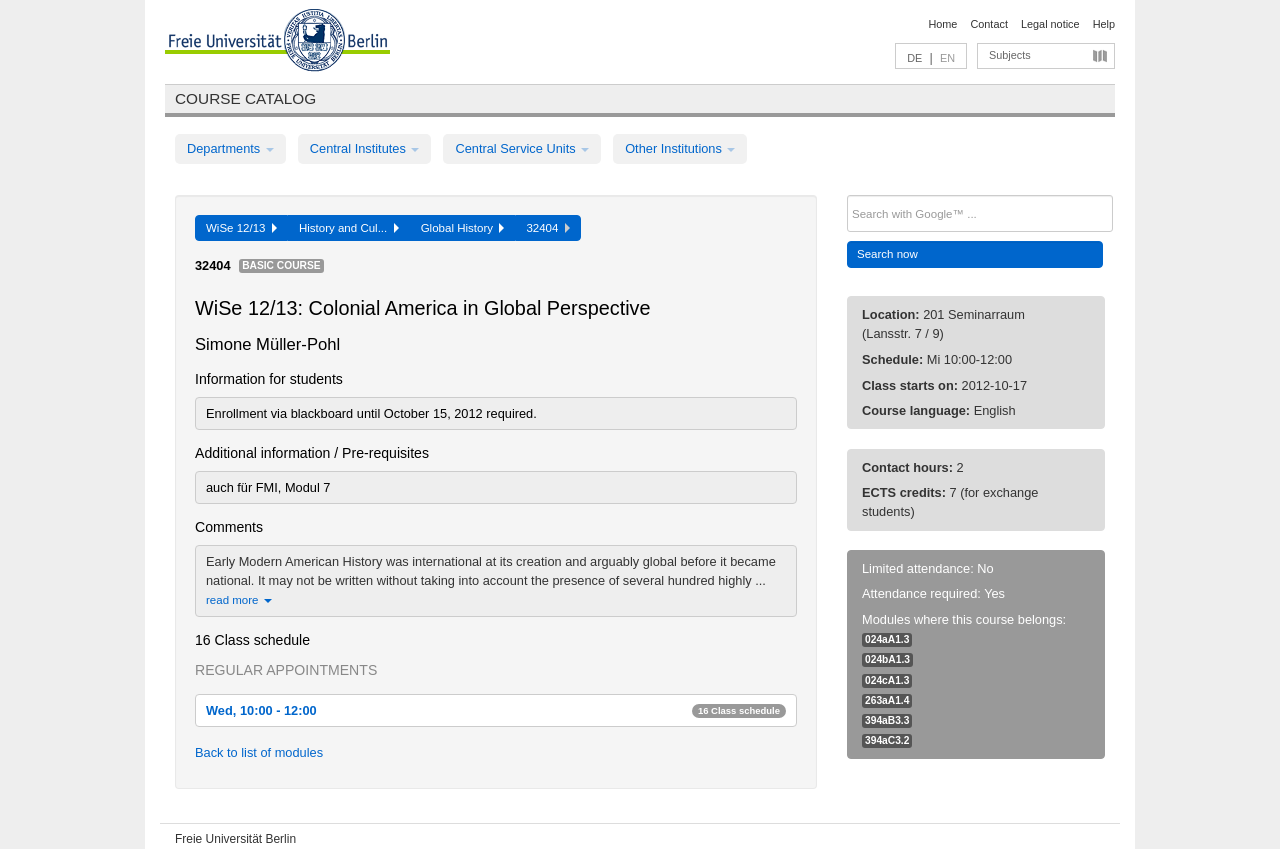What is the name of the university? Observe the screenshot and provide a one-word or short phrase answer.

Freie Universität Berlin